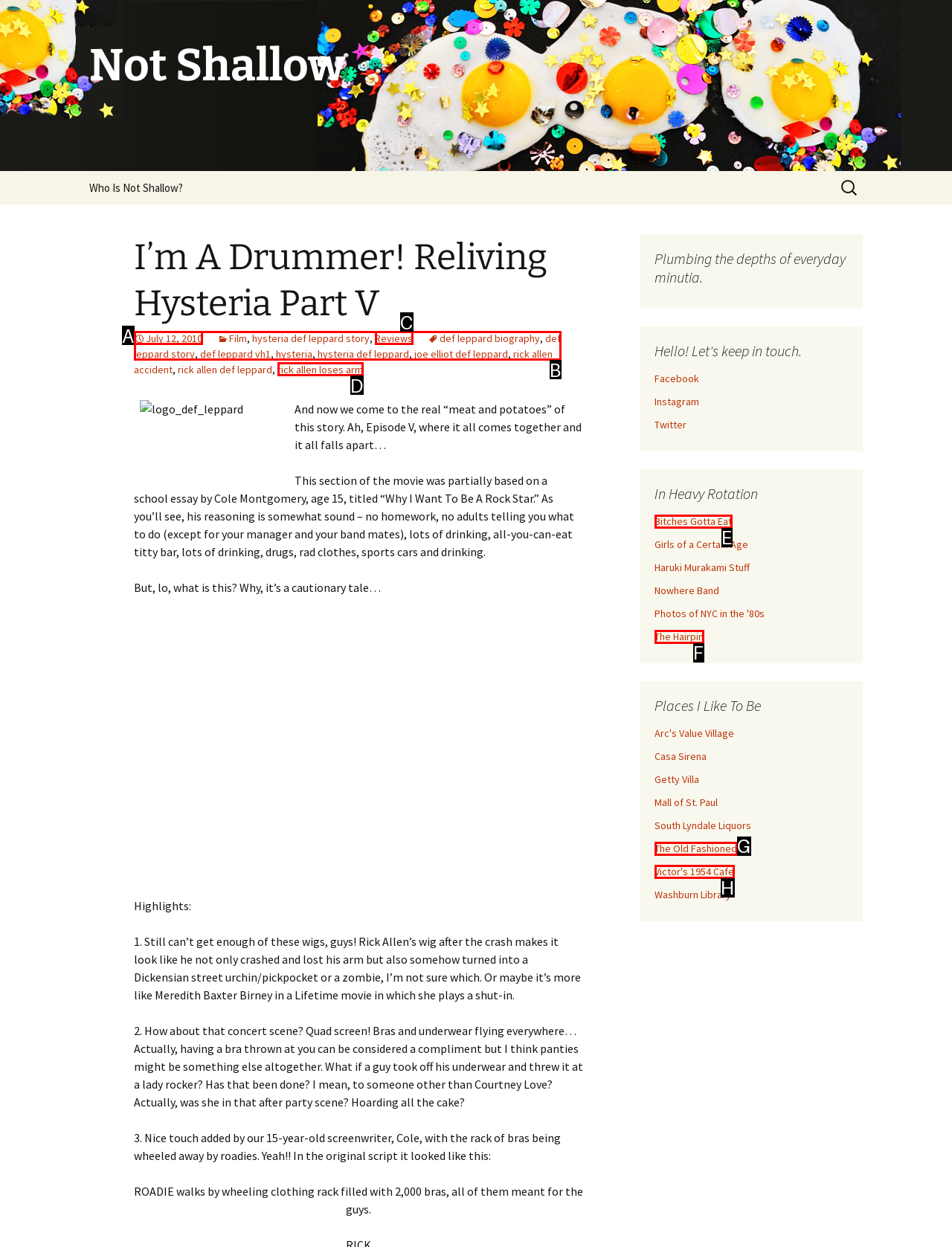Choose the option that best matches the element: The Hairpin
Respond with the letter of the correct option.

F